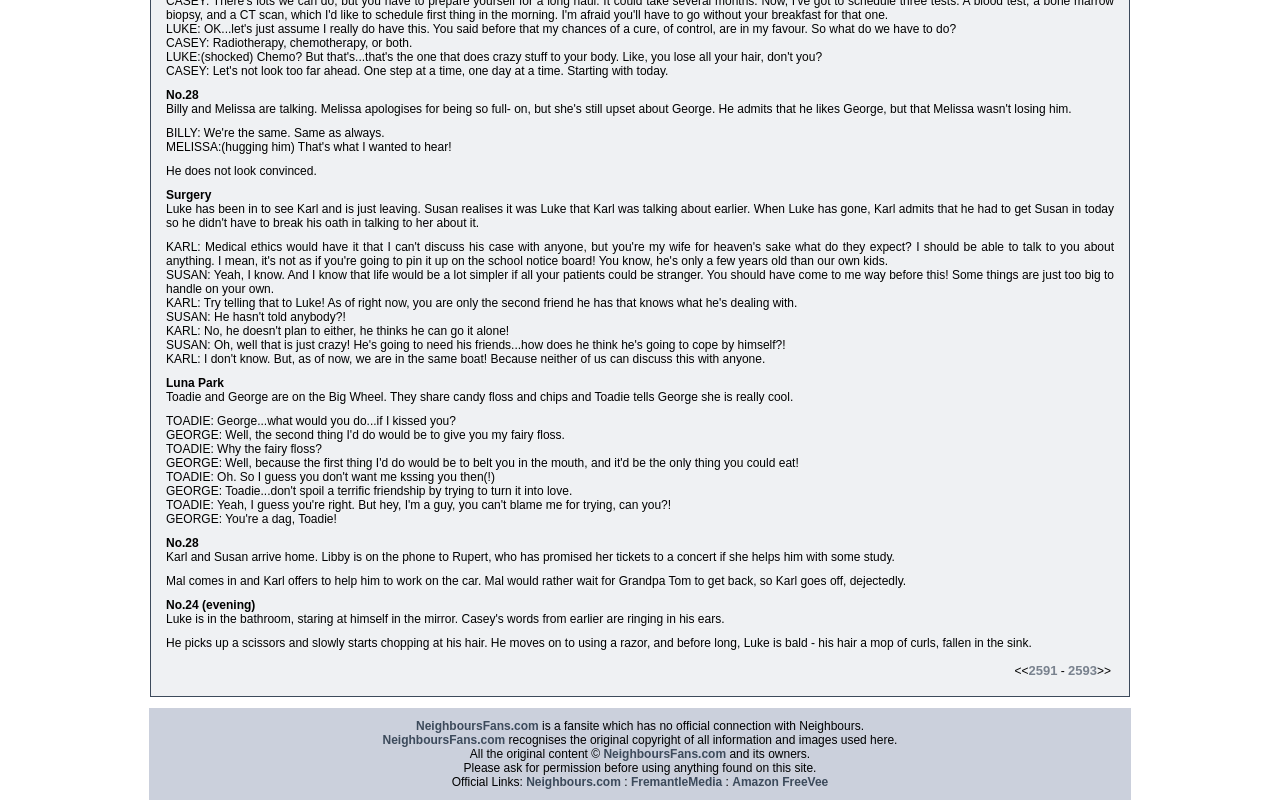Answer the question in one word or a short phrase:
What is the name of the website's owner?

Not specified